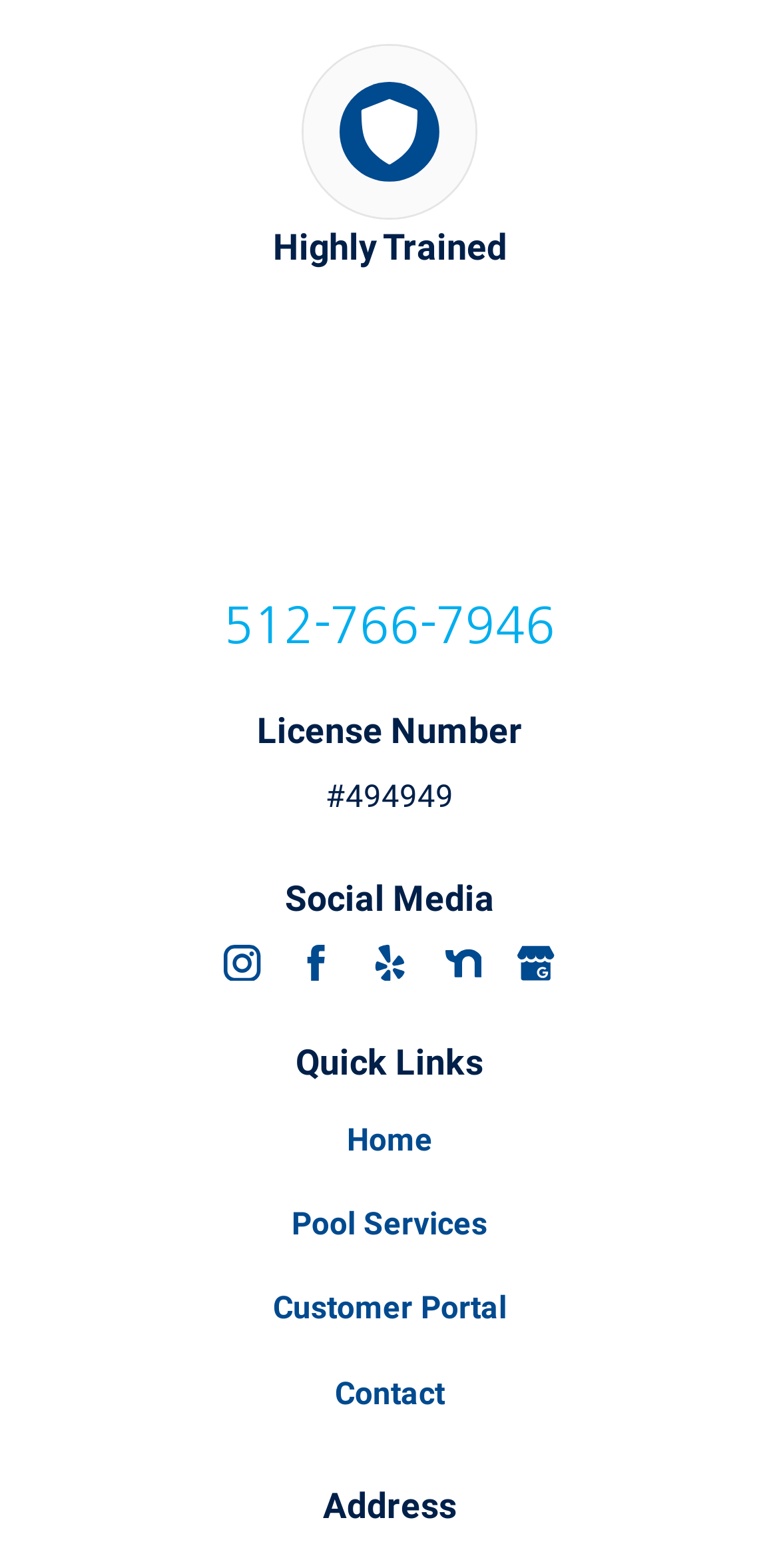What is the license number?
Respond to the question with a well-detailed and thorough answer.

The license number can be found in the StaticText element with the text '#494949' located below the company name, with a bounding box of [0.418, 0.496, 0.582, 0.52].